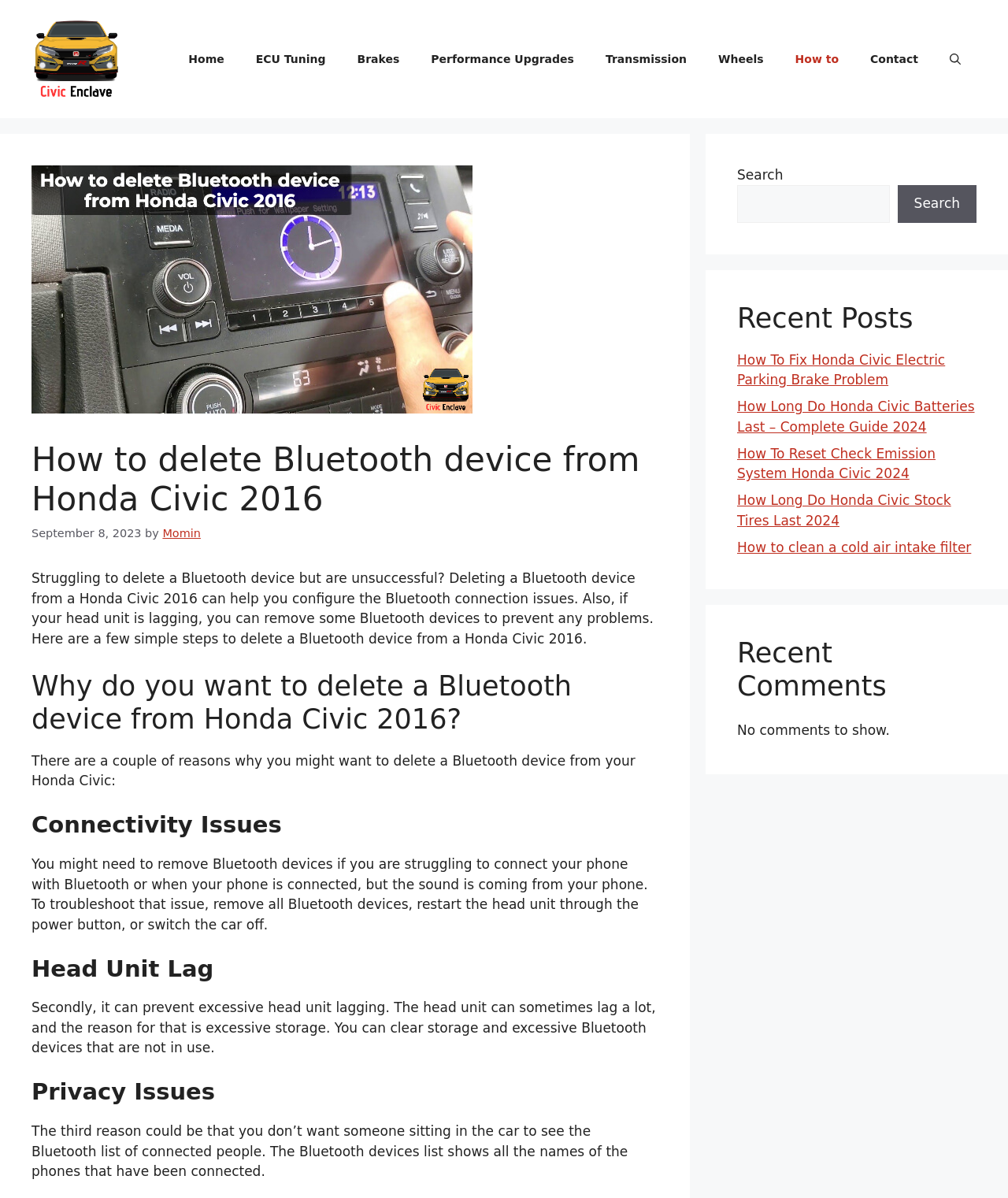What is the name of the website?
Answer the question with as much detail as you can, using the image as a reference.

The name of the website can be found in the banner section at the top of the webpage, which contains a link with the text 'Civic Enclave'.